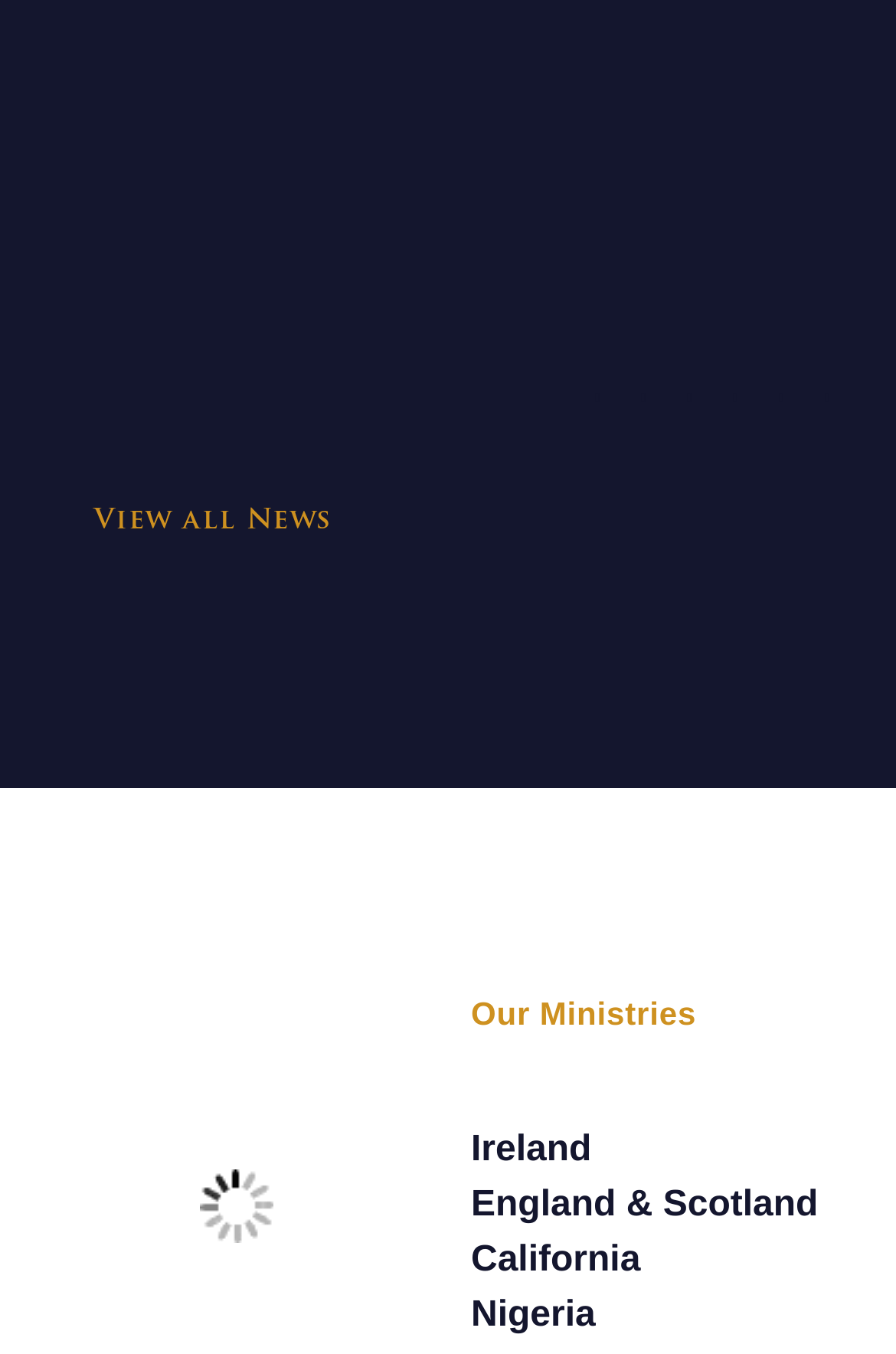Identify the bounding box coordinates of the region I need to click to complete this instruction: "Explore Ireland".

[0.526, 0.835, 0.66, 0.864]